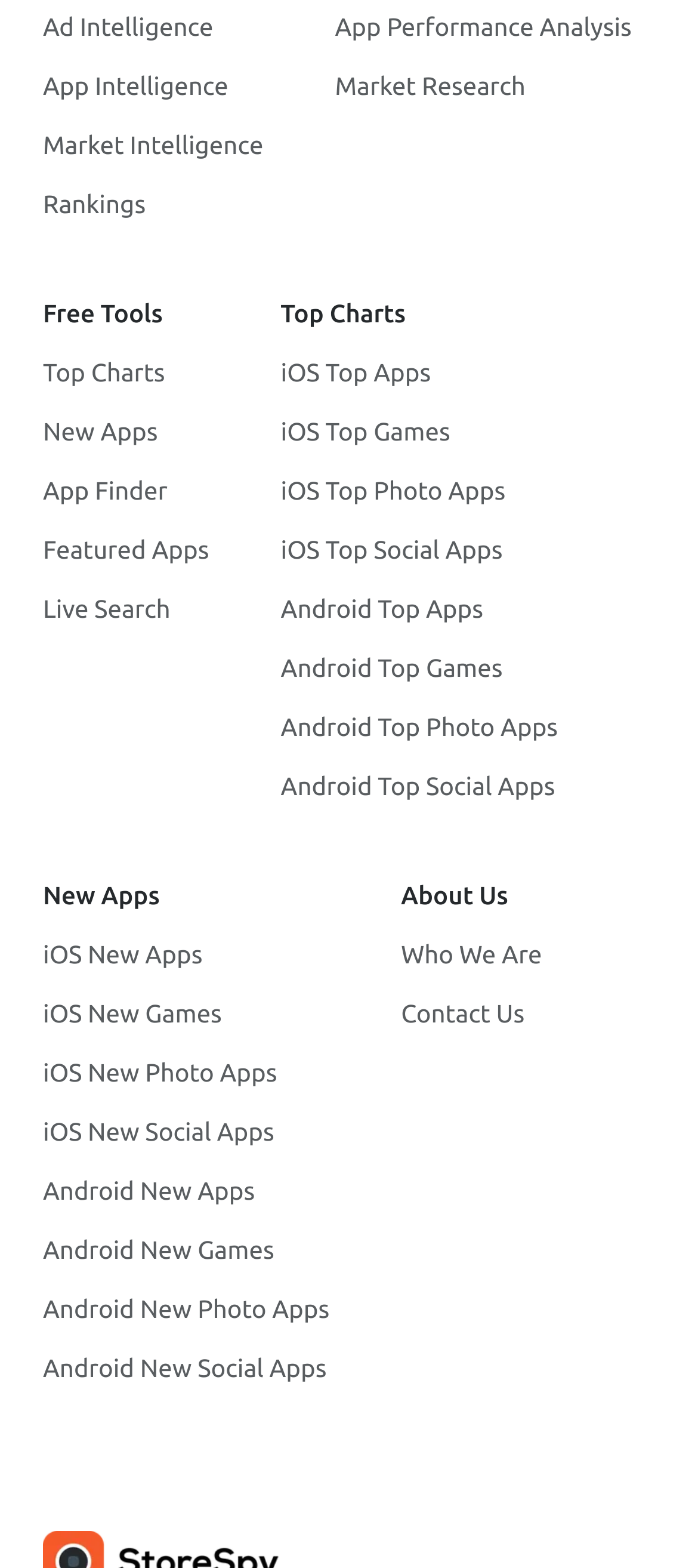Identify the bounding box coordinates for the region of the element that should be clicked to carry out the instruction: "Click on Ad Intelligence". The bounding box coordinates should be four float numbers between 0 and 1, i.e., [left, top, right, bottom].

[0.062, 0.008, 0.306, 0.026]